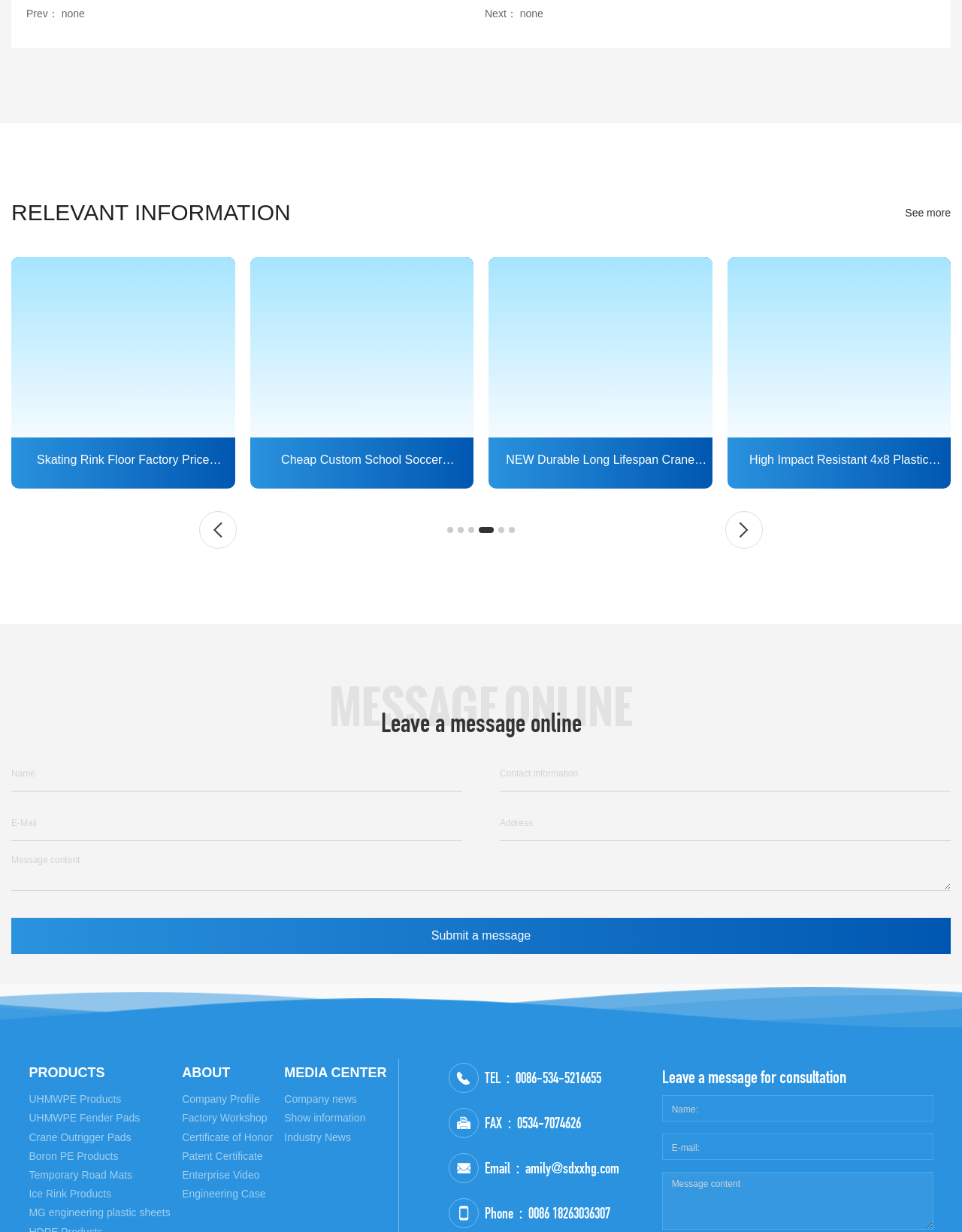Answer the following inquiry with a single word or phrase:
What is the purpose of the 'MESSAGE ONLINE' section?

Leave a message online